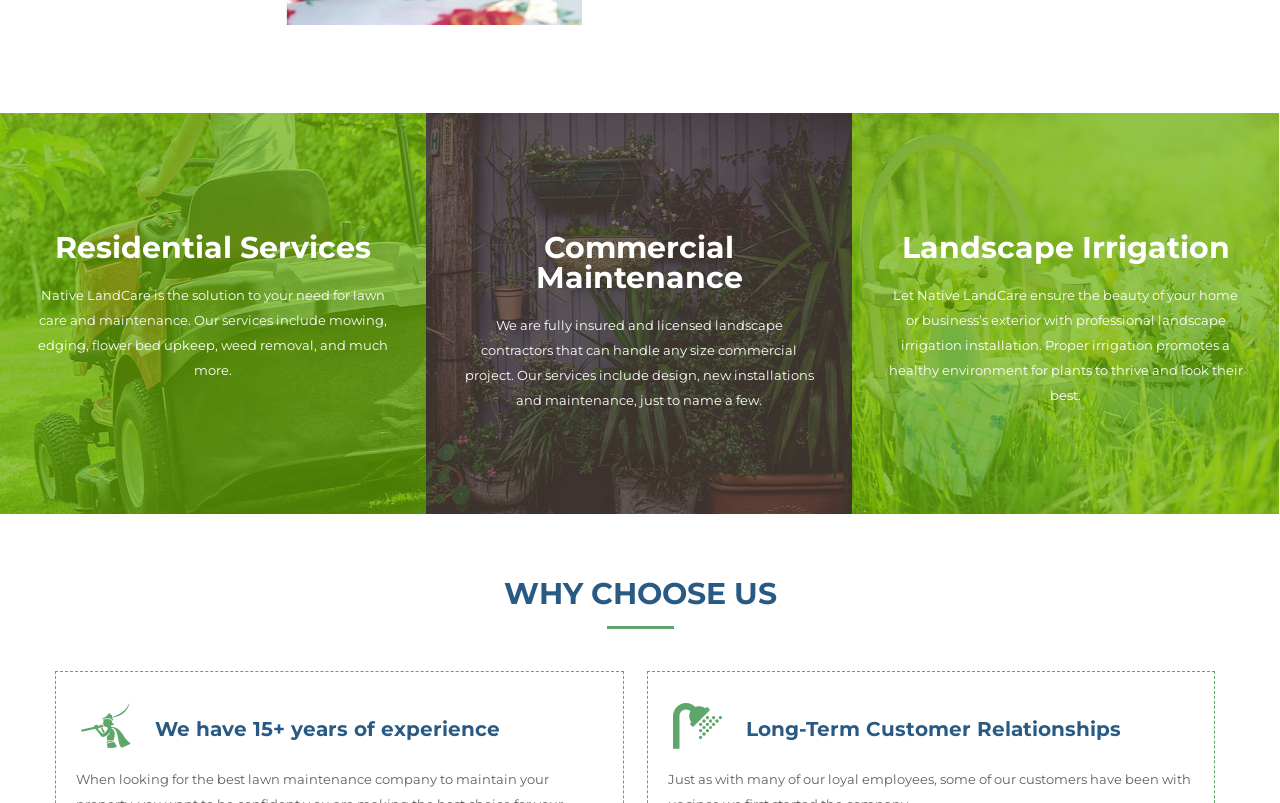Using the details from the image, please elaborate on the following question: How many years of experience does the company have?

The webpage mentions that the company has 15+ years of experience, as stated in the heading 'We have 15+ years of experience'.